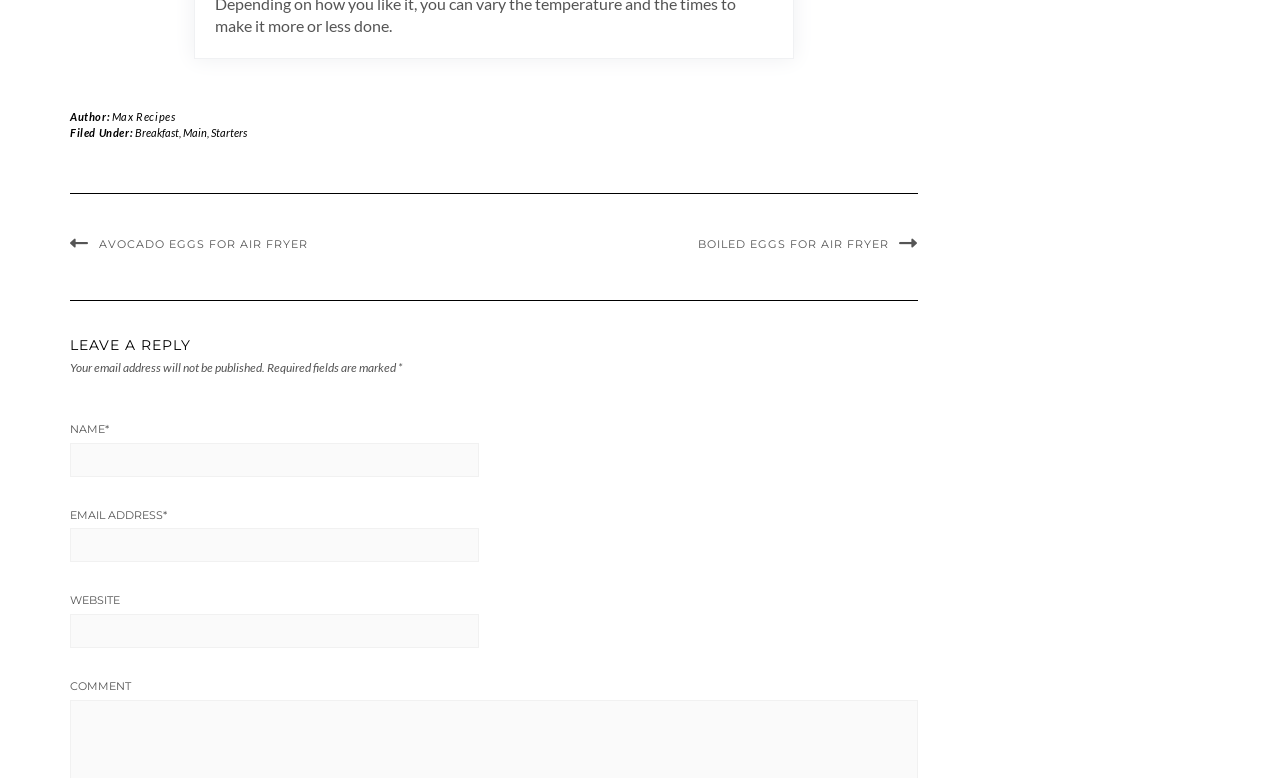What is the author's name?
Give a single word or phrase answer based on the content of the image.

Max Recipes